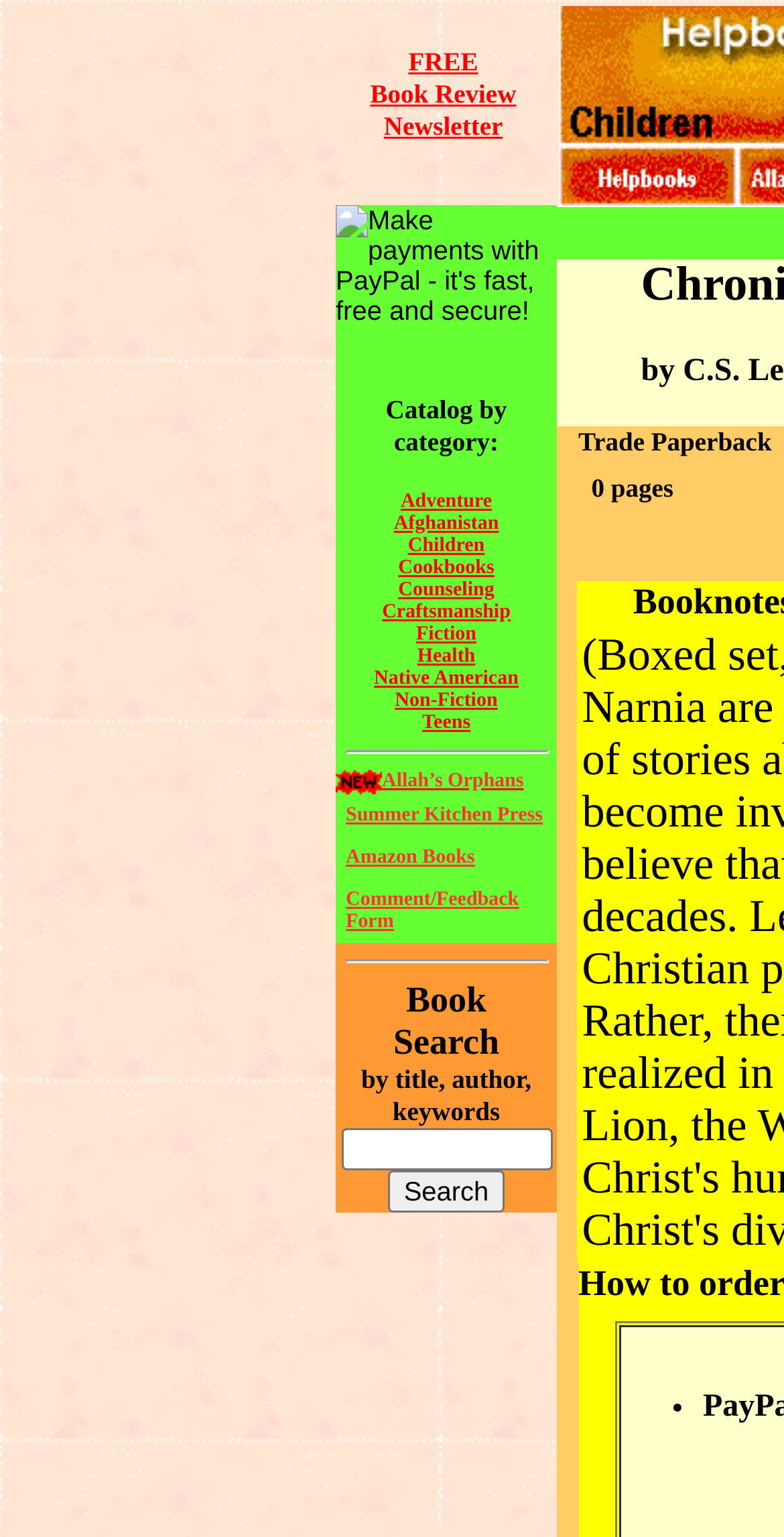Determine the bounding box coordinates for the clickable element to execute this instruction: "Search for a book by title, author, or keywords". Provide the coordinates as four float numbers between 0 and 1, i.e., [left, top, right, bottom].

[0.435, 0.734, 0.704, 0.761]